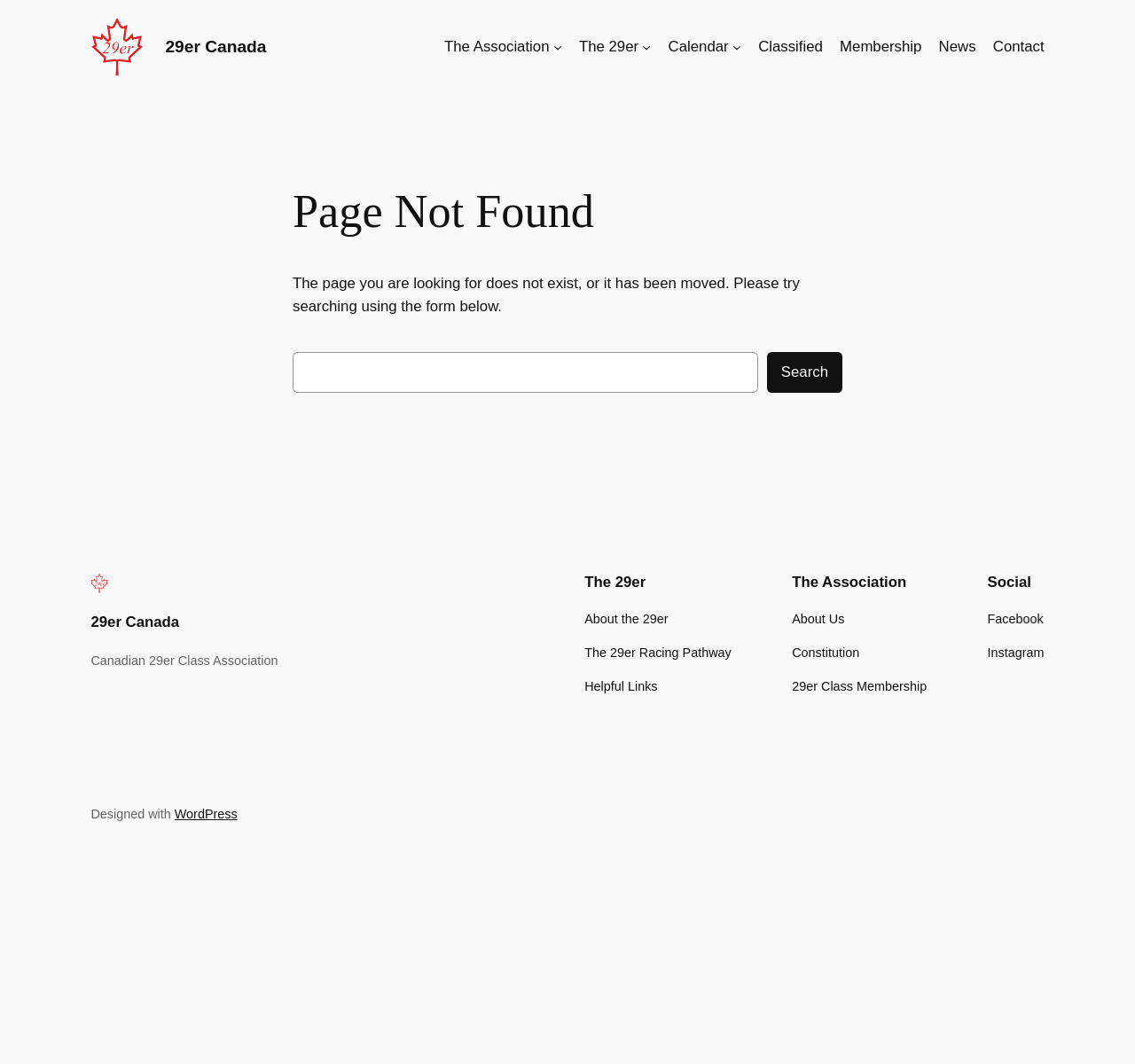How many navigation menus are there in the footer?
From the details in the image, answer the question comprehensively.

There are three navigation menus in the footer section of the webpage, each with its own set of links. The first one is related to 'The 29er', the second one is related to 'The Association', and the third one is related to 'Social'.